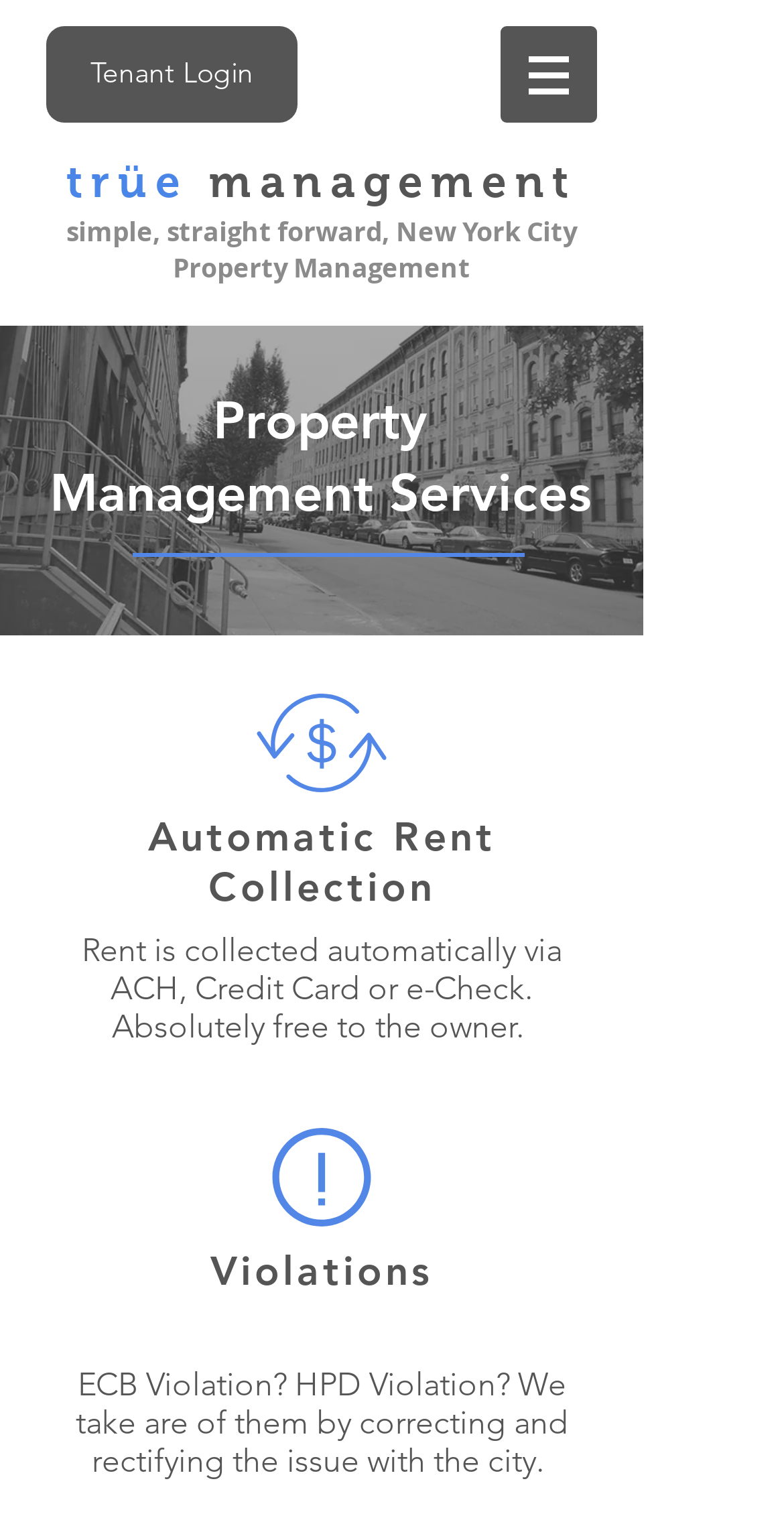Is the tenant login link available on the webpage?
Refer to the image and provide a concise answer in one word or phrase.

Yes